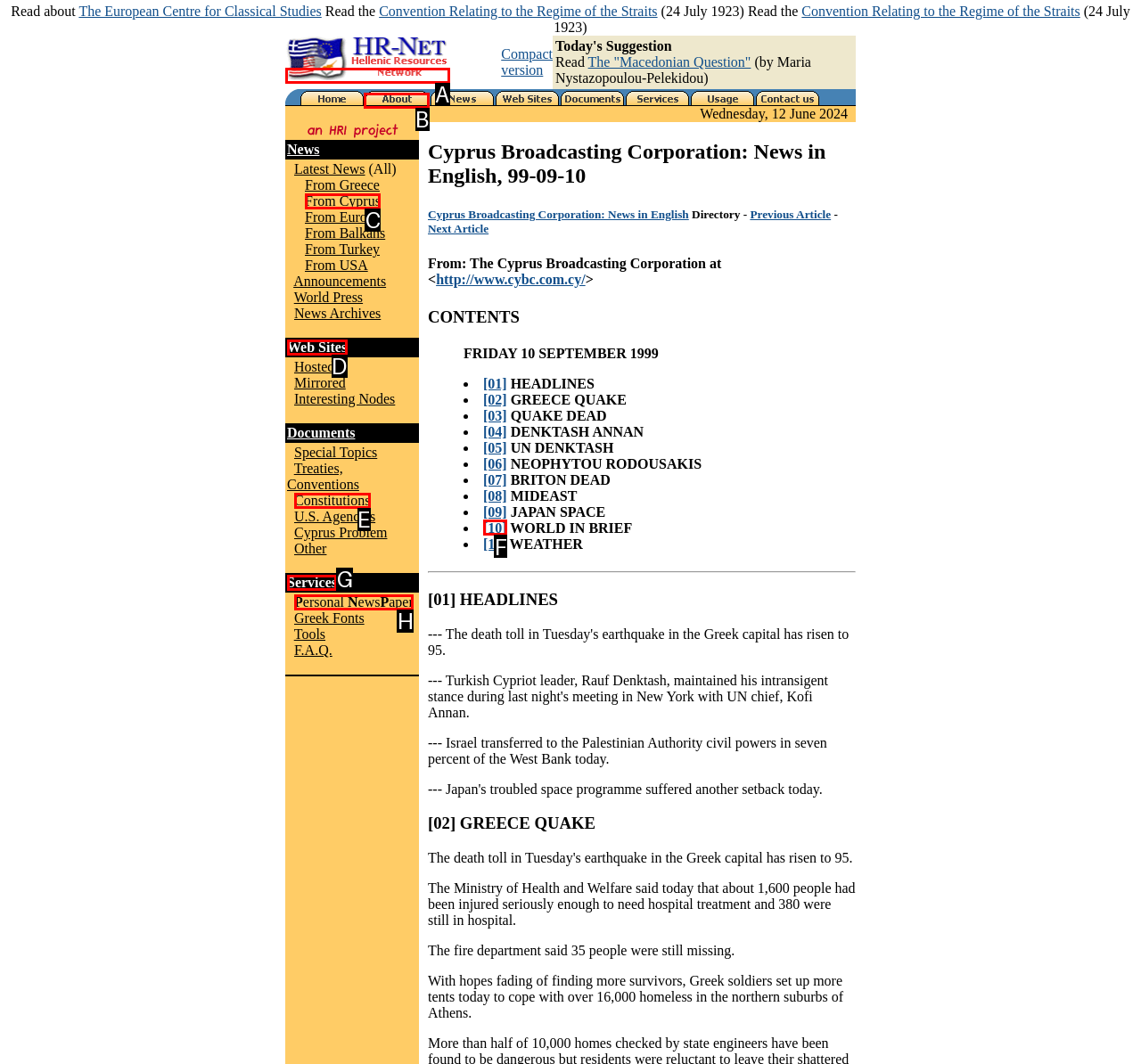Given the description: [10], select the HTML element that matches it best. Reply with the letter of the chosen option directly.

F